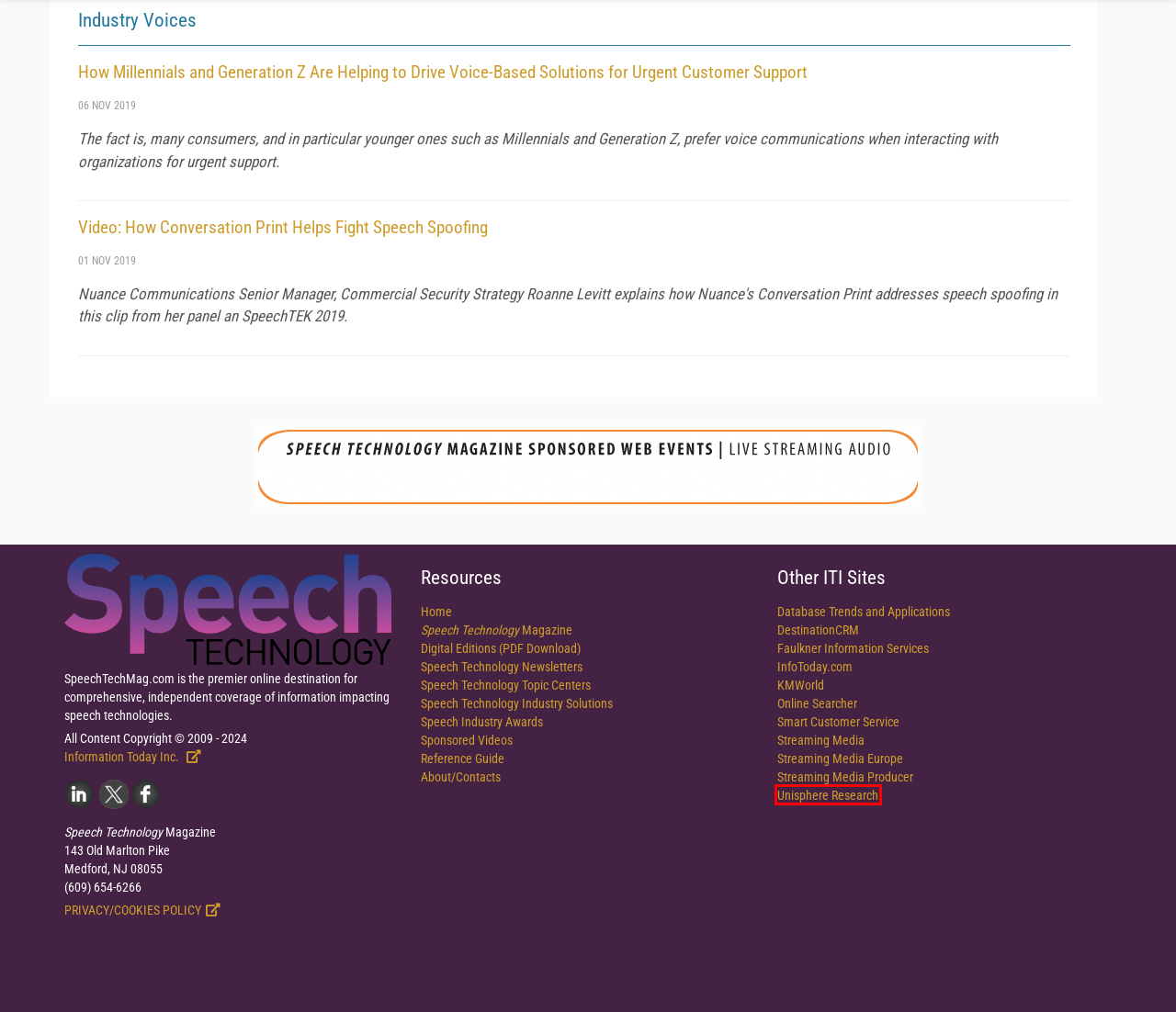Observe the webpage screenshot and focus on the red bounding box surrounding a UI element. Choose the most appropriate webpage description that corresponds to the new webpage after clicking the element in the bounding box. Here are the candidates:
A. Analysis of Enterprise IT and Emerging Technologies: Unisphere Research
B. Data and Information Management, Big Data, Data Science - Database Trends and Applications
C. Information Today, Inc.
D. Streaming Media Producer - Where Online Video Production is a Profession
E. Video: How Conversation Print Helps Fight Speech Spoofing
F. CRM Magazine - Customer Relationship Management, Social CRM, CEM - Destination CRM
G. Smart Customer Service
H. Streaming Media - Online Video News, Trends, and Analysis

A